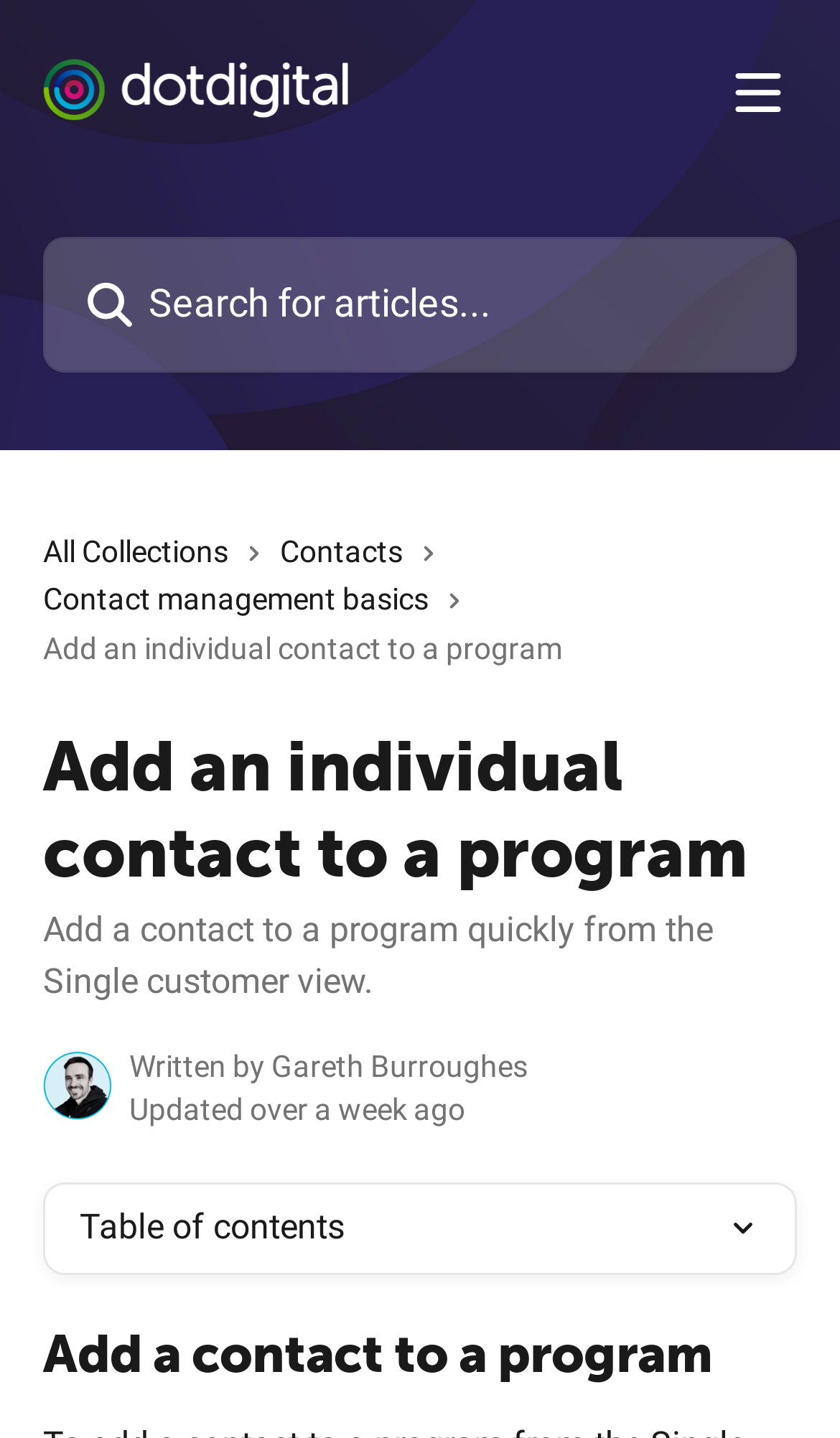Bounding box coordinates are specified in the format (top-left x, top-left y, bottom-right x, bottom-right y). All values are floating point numbers bounded between 0 and 1. Please provide the bounding box coordinate of the region this sentence describes: http://www.bishar.com

None